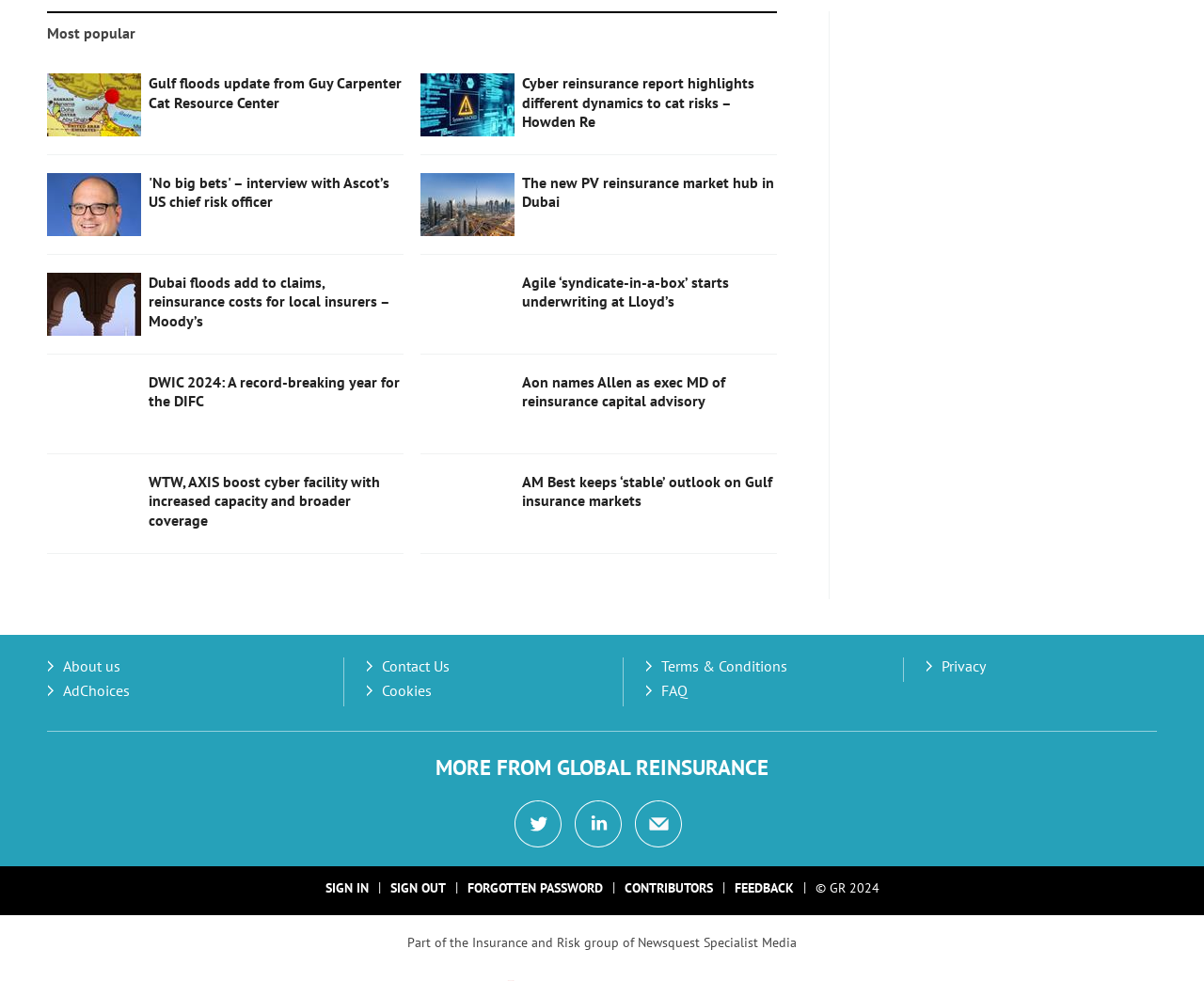Respond to the question below with a single word or phrase: How many social media links are there?

3